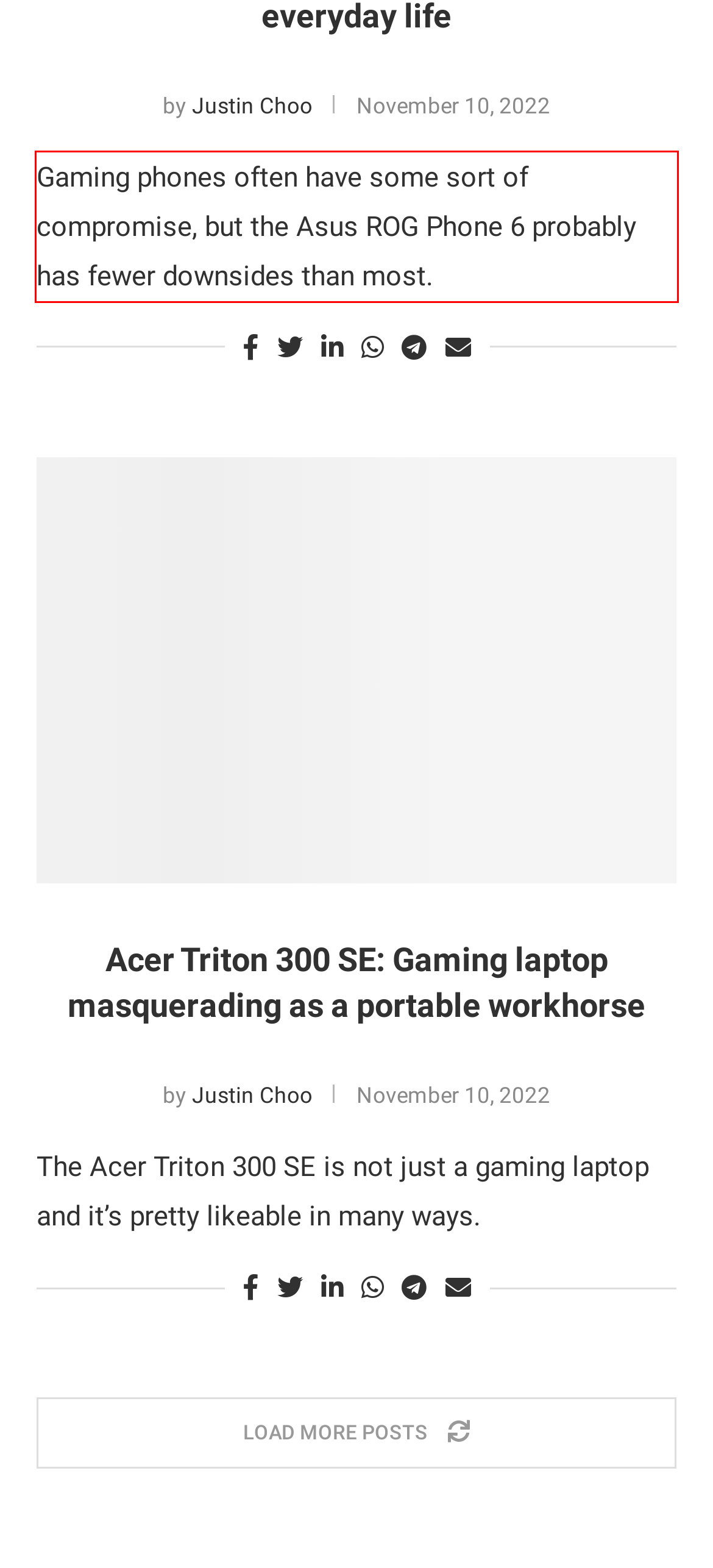Given a screenshot of a webpage, identify the red bounding box and perform OCR to recognize the text within that box.

Gaming phones often have some sort of compromise, but the Asus ROG Phone 6 probably has fewer downsides than most.